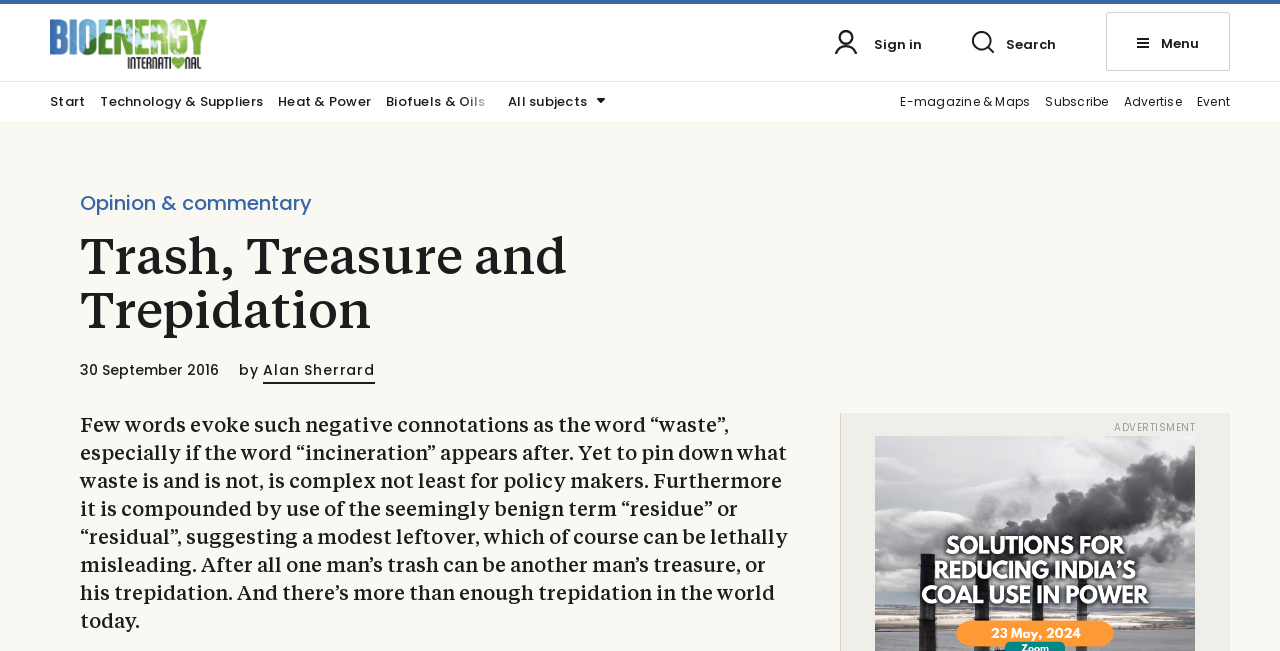Locate the bounding box coordinates of the segment that needs to be clicked to meet this instruction: "Go to Bioenergy International homepage".

[0.039, 0.029, 0.162, 0.106]